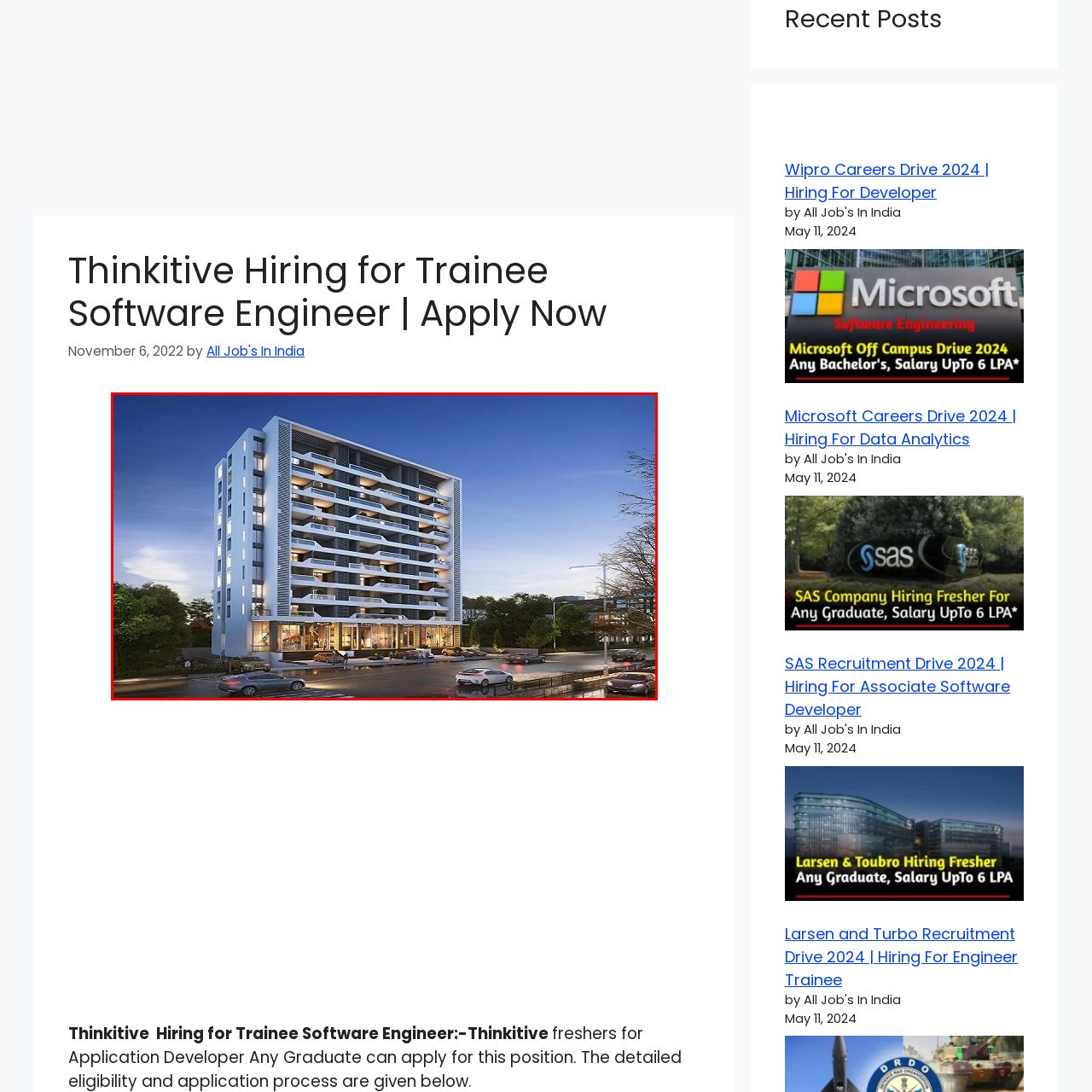Look at the image inside the red boundary and respond to the question with a single word or phrase: What type of railings are used on the balconies?

Glass